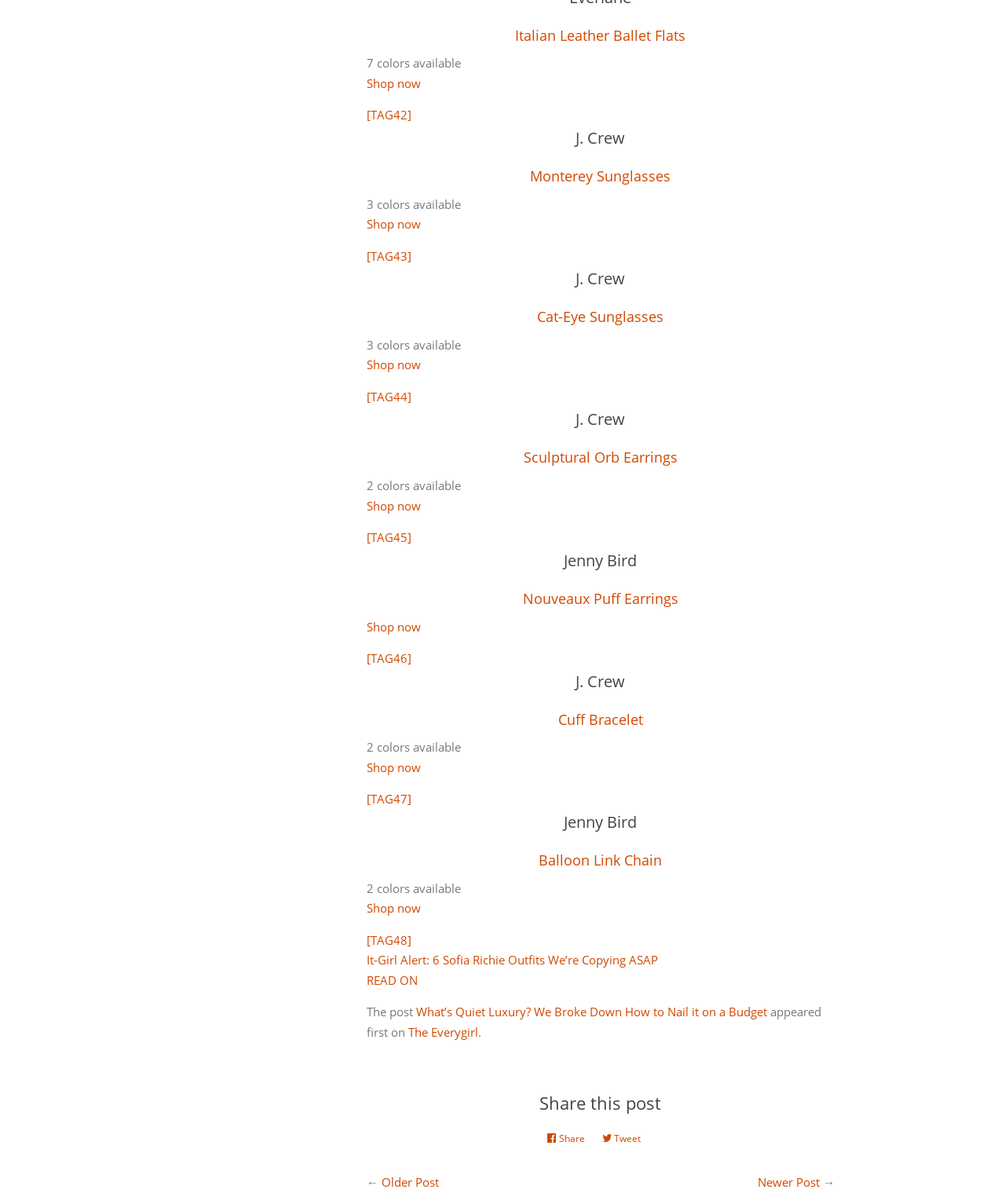Please respond to the question with a concise word or phrase:
What is the name of the sunglasses mentioned below the 'J. Crew' brand?

Cat-Eye Sunglasses